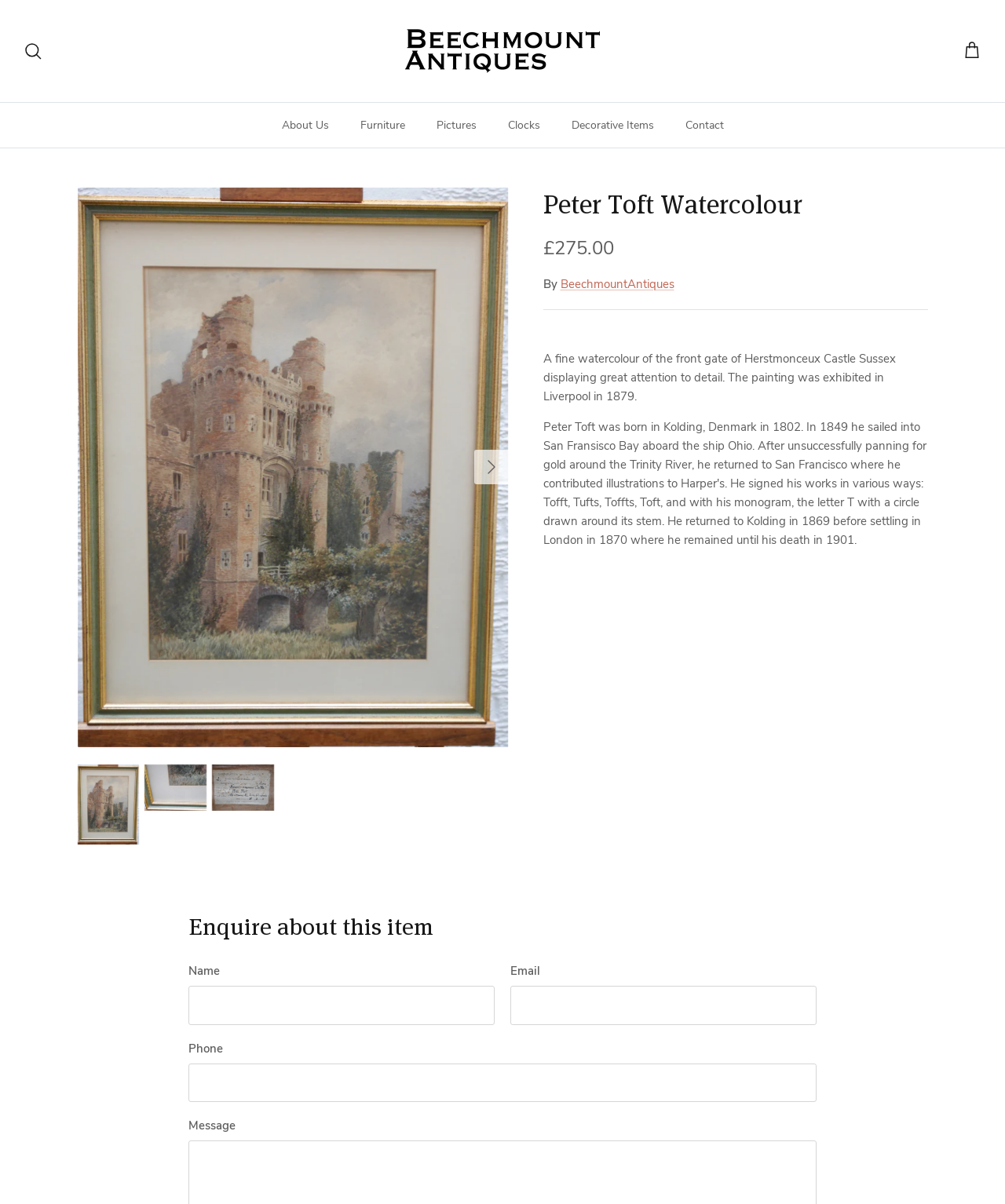What is the price of the watercolour?
Please describe in detail the information shown in the image to answer the question.

I found the price of the watercolour by looking at the static text element that displays the price, which is £275.00.